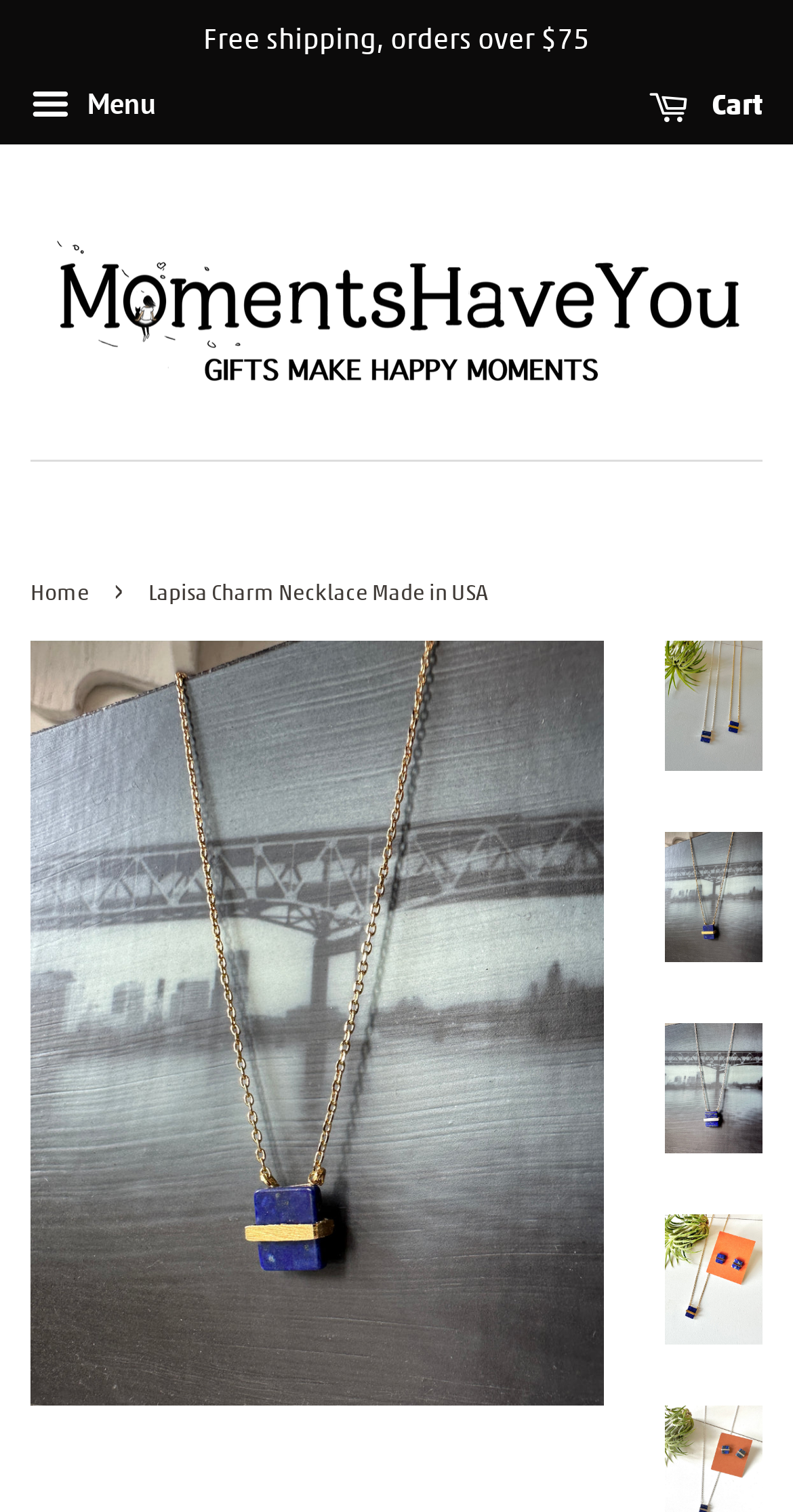Please determine the bounding box coordinates of the element's region to click in order to carry out the following instruction: "View 'Lapisa Charm Necklace Made in USA'". The coordinates should be four float numbers between 0 and 1, i.e., [left, top, right, bottom].

[0.838, 0.423, 0.962, 0.509]